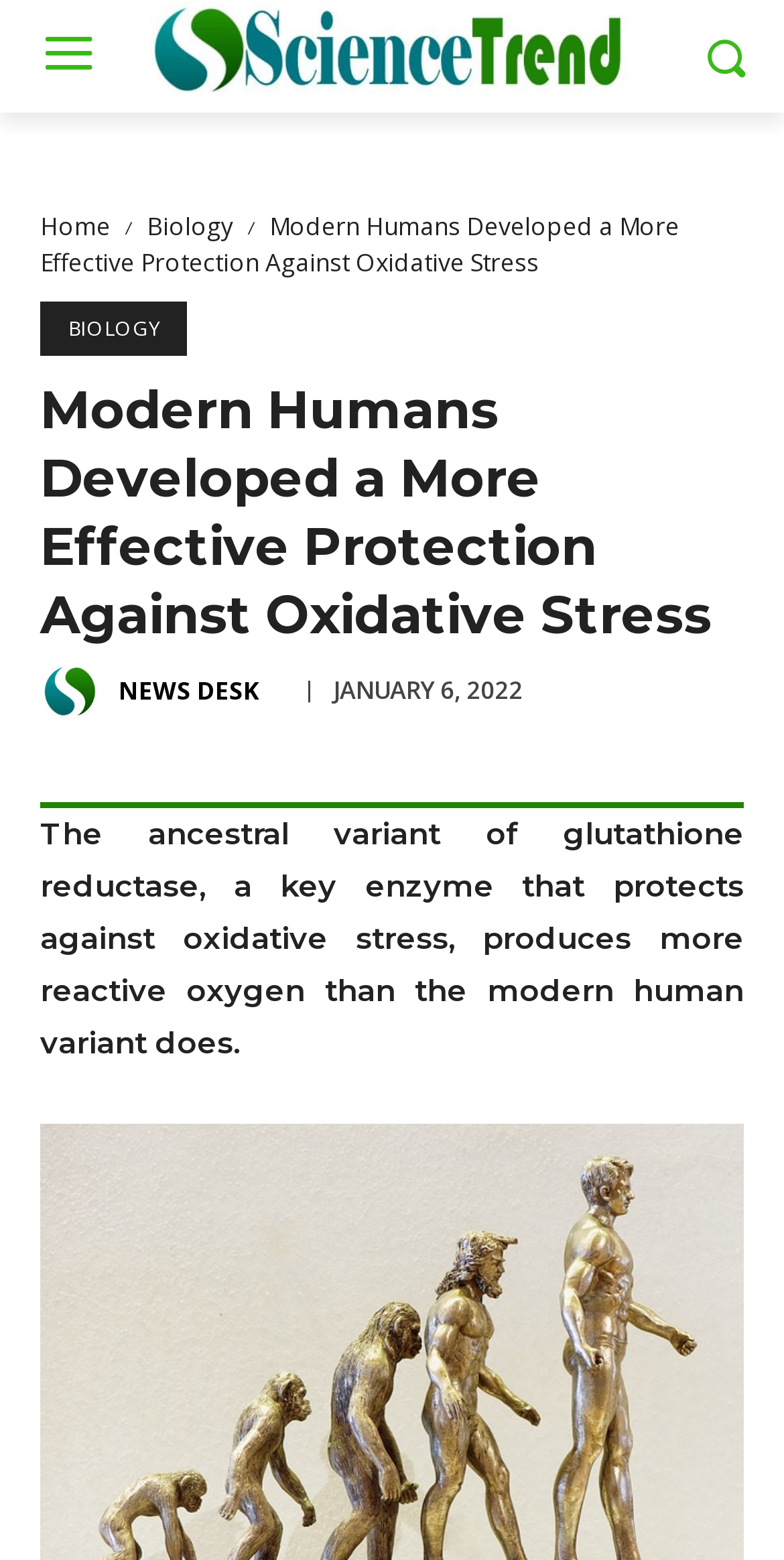From the element description parent_node: NEWS DESK title="News Desk", predict the bounding box coordinates of the UI element. The coordinates must be specified in the format (top-left x, top-left y, bottom-right x, bottom-right y) and should be within the 0 to 1 range.

[0.051, 0.424, 0.144, 0.463]